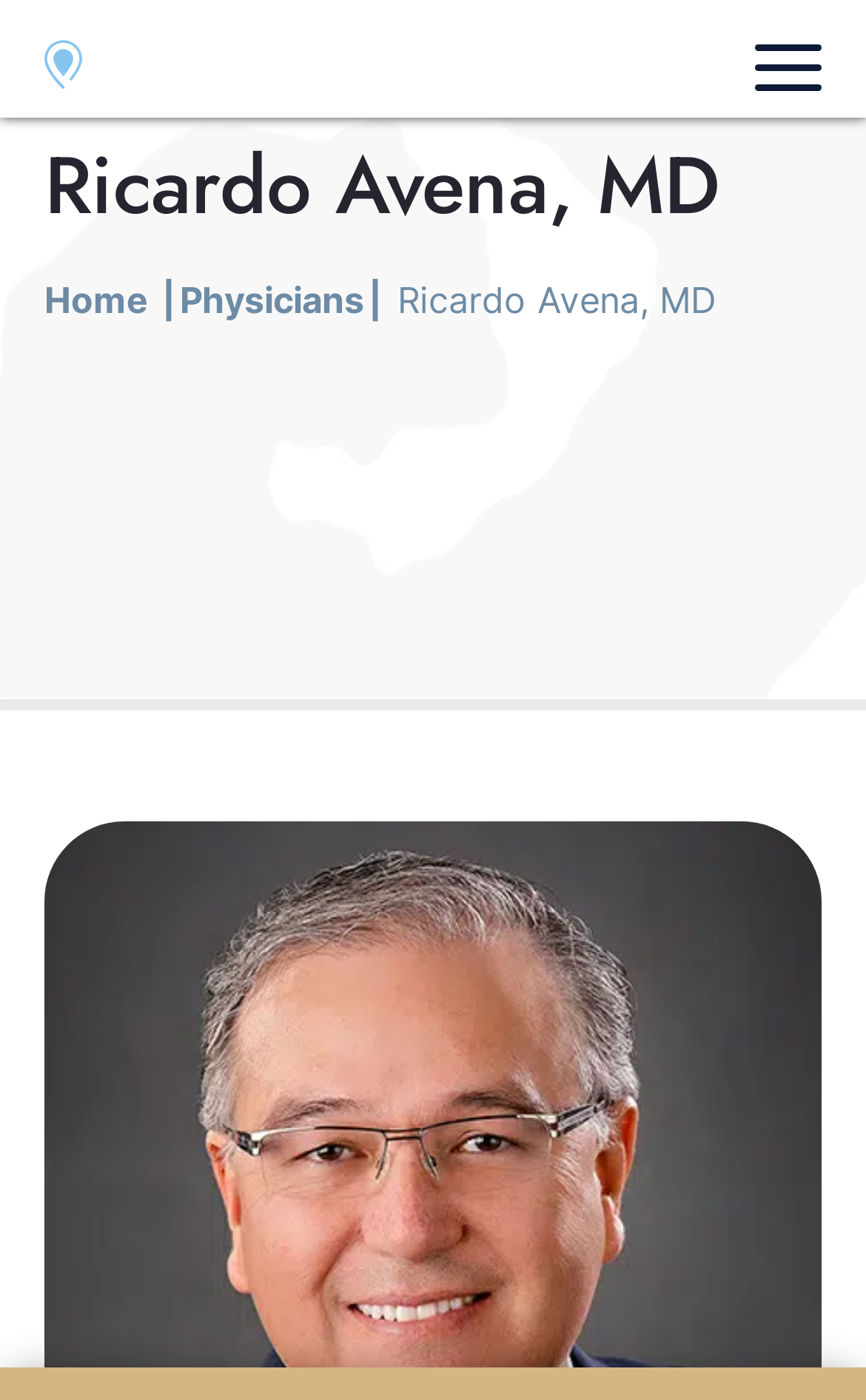Please find the top heading of the webpage and generate its text.

Ricardo Avena, MD